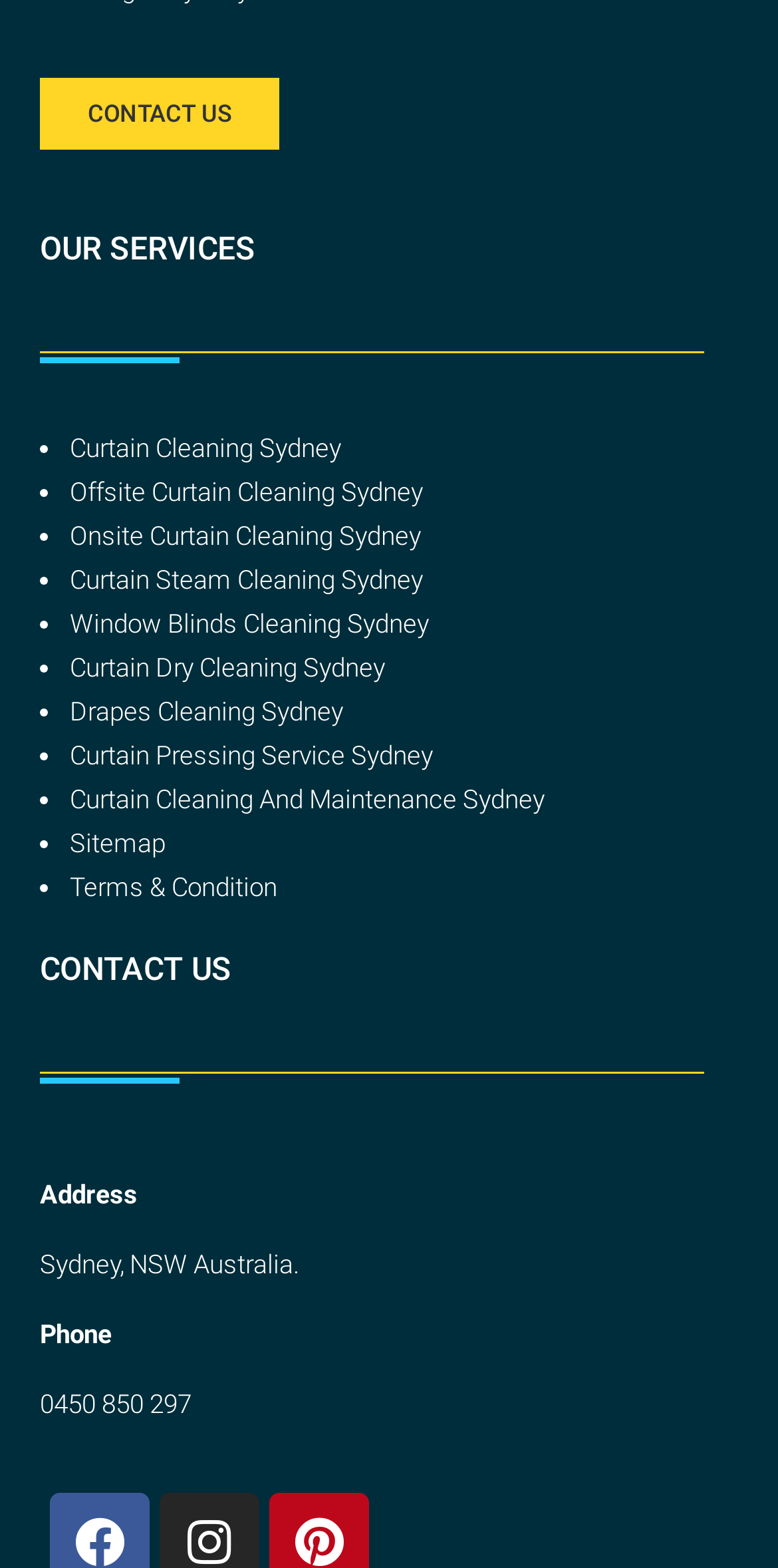Give a short answer to this question using one word or a phrase:
How many links are there under 'OUR SERVICES' that contain 'Curtain Cleaning'?

4